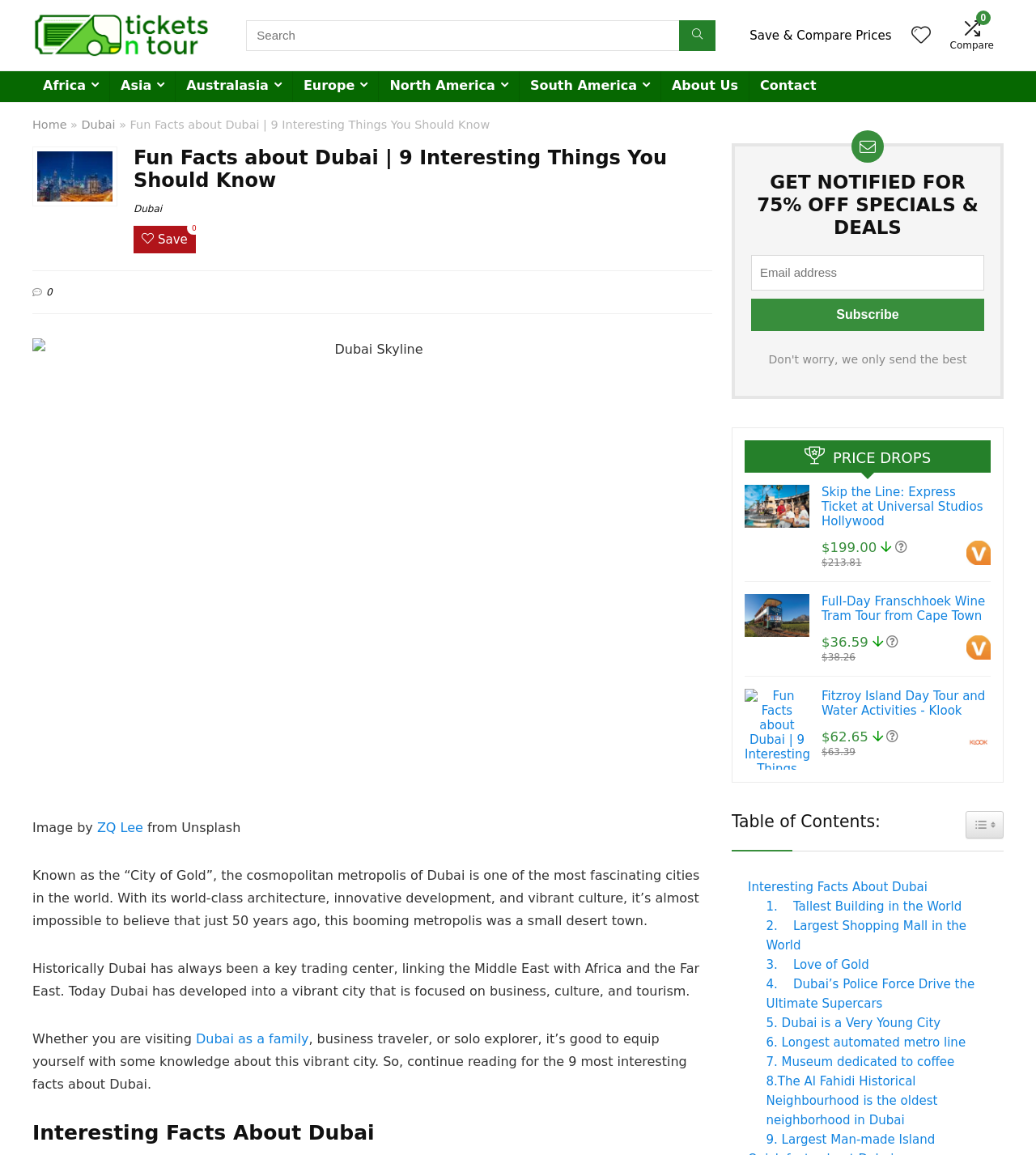Please give a short response to the question using one word or a phrase:
What is the age of Dubai as a city?

50 years